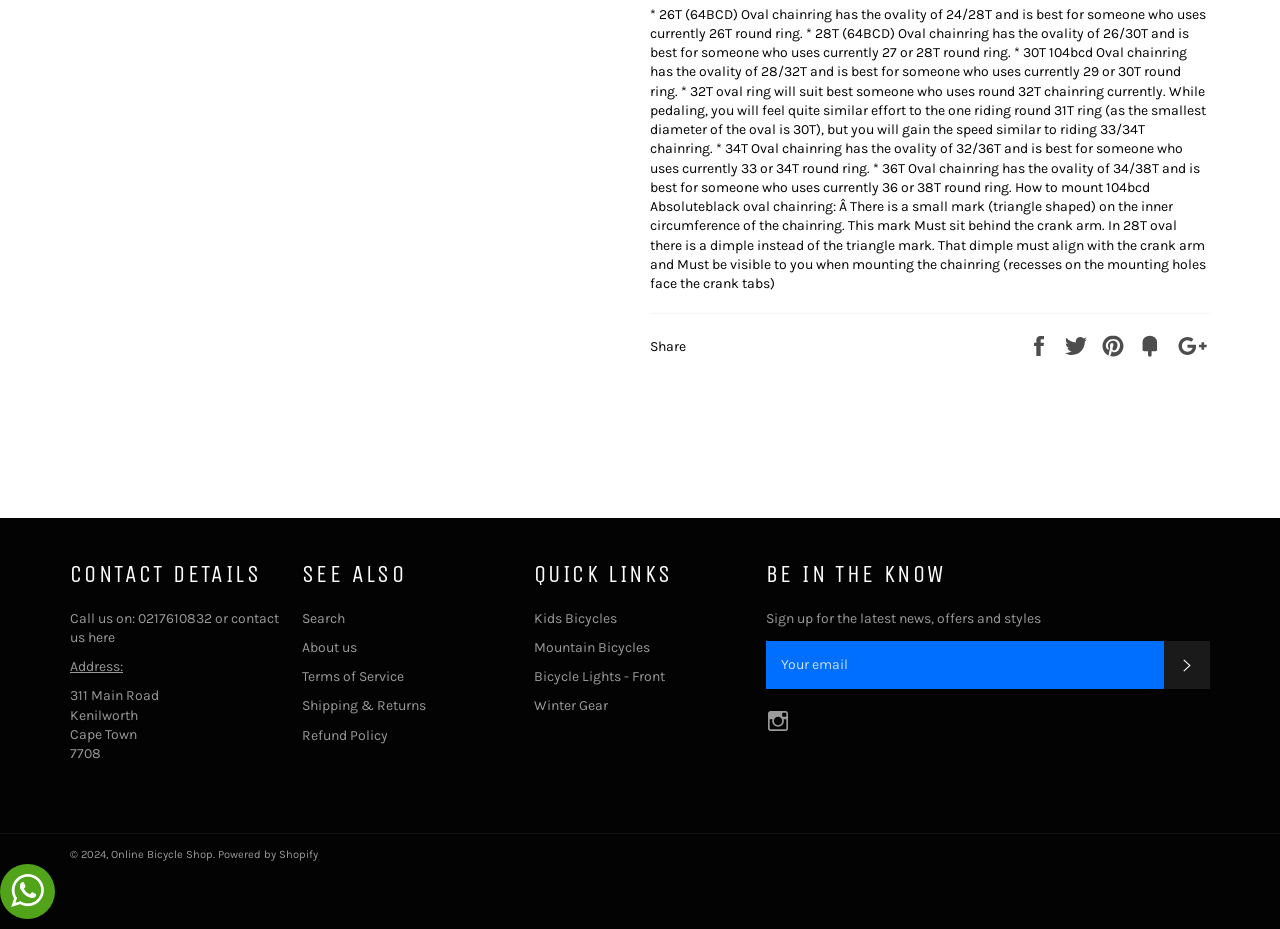What is the city where the address is located?
Answer the question with a detailed explanation, including all necessary information.

The address section of the webpage provides the city as Cape Town, which is part of the full address.